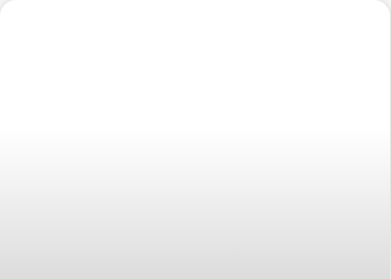What is the topic of the article?
Using the visual information, answer the question in a single word or phrase.

Personal finance